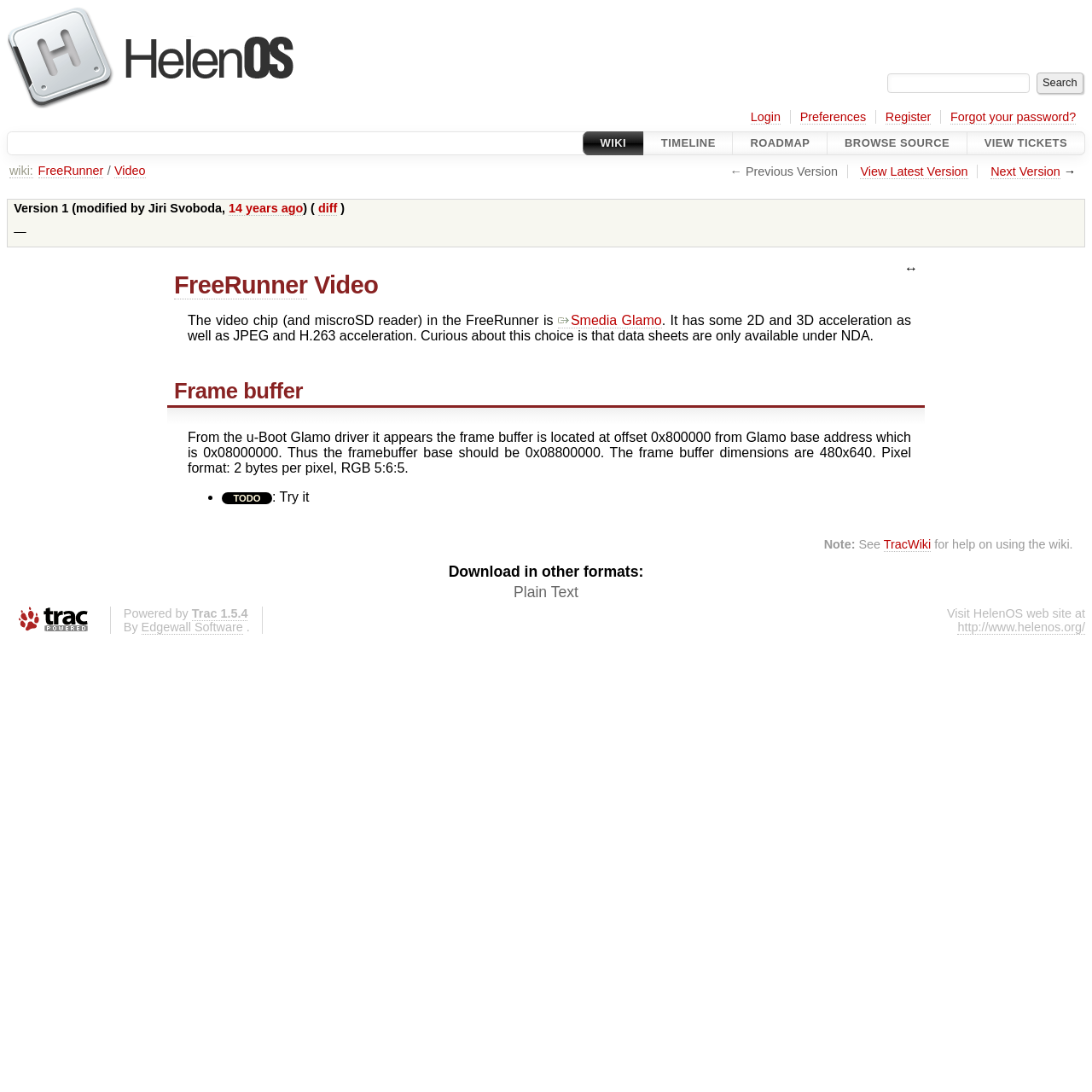Determine the bounding box coordinates of the element that should be clicked to execute the following command: "View the latest version".

[0.788, 0.151, 0.886, 0.164]